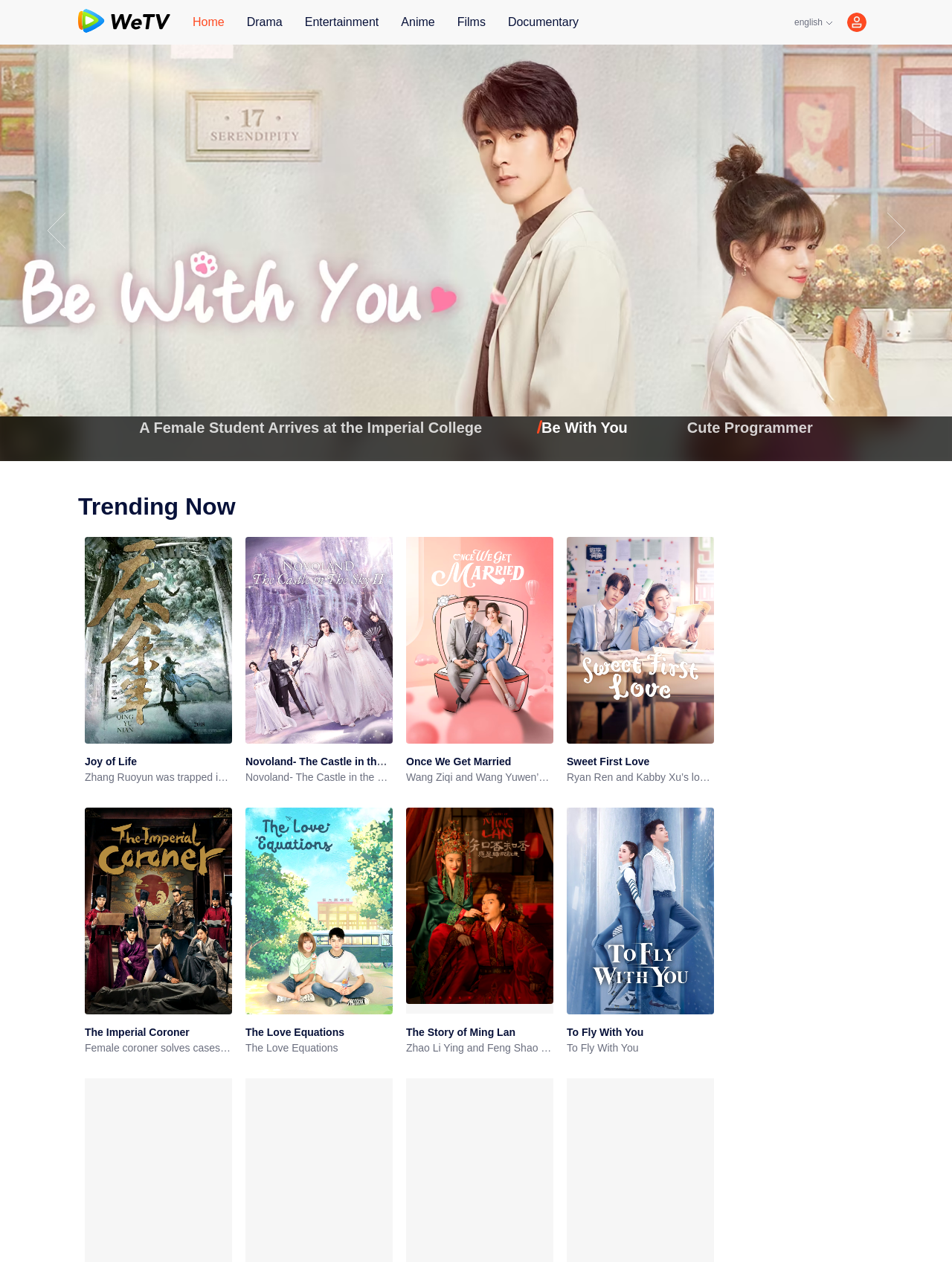By analyzing the image, answer the following question with a detailed response: What is the title of the first TV show in the 'Trending Now' section?

The first TV show in the 'Trending Now' section is identified by the image element with the text 'Joy of Life', which is accompanied by a link and a paragraph of text.